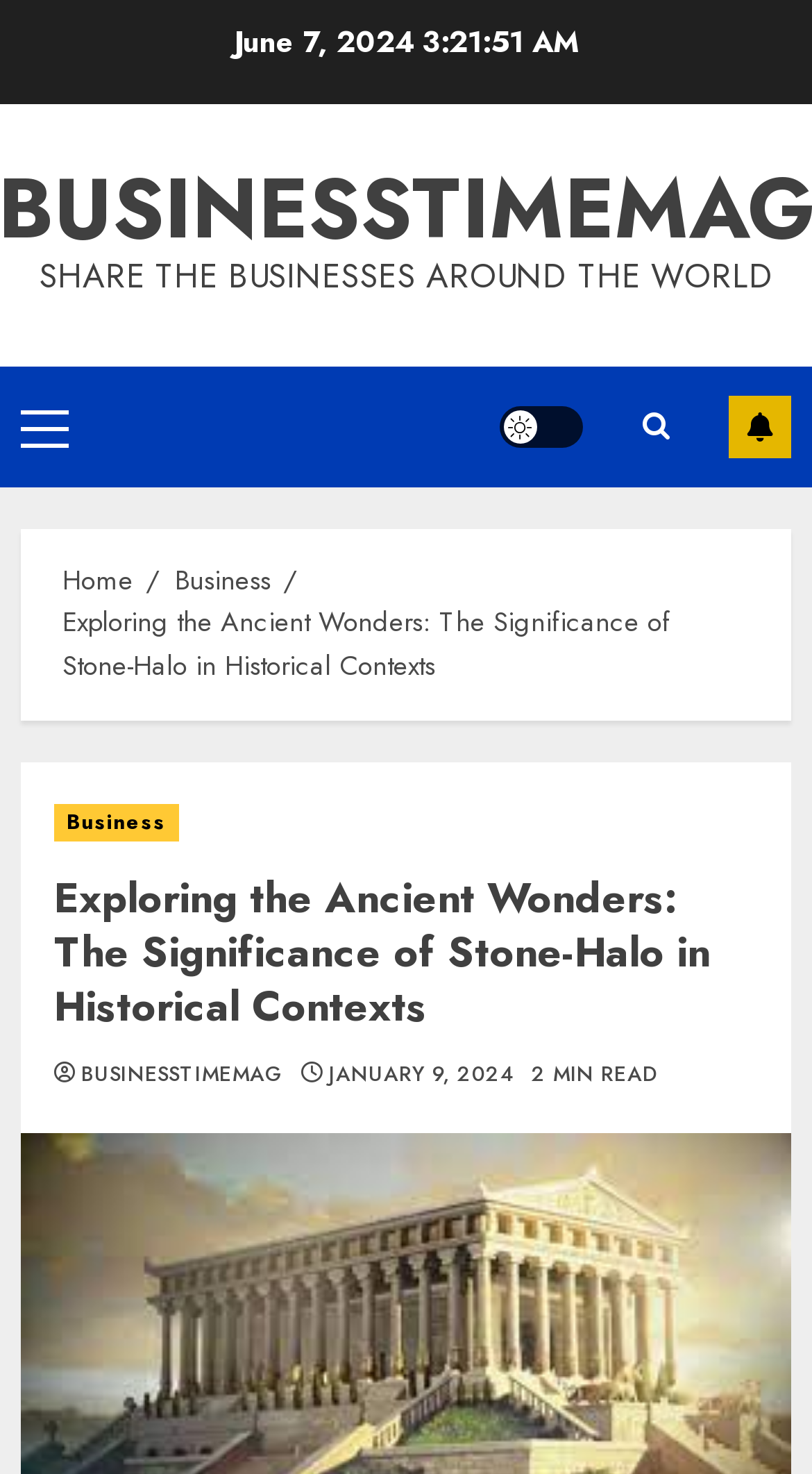Articulate a complete and detailed caption of the webpage elements.

The webpage appears to be an article page from a business magazine, Businesstimemag, with a focus on exploring ancient wonders. At the top left of the page, there is a date "June 7, 2024" displayed. Below this, there is a heading "SHARE THE BUSINESSES AROUND THE WORLD" that spans almost the entire width of the page.

On the top right side of the page, there are several links and buttons, including a primary menu, a light/dark button, a search icon, and a subscribe button. These elements are positioned closely together.

Below these top elements, there is a navigation section with breadcrumbs, which includes links to "Home", "Business", and the current article "Exploring the Ancient Wonders: The Significance of Stone-Halo in Historical Contexts". This navigation section takes up about half of the page width.

The main content of the article is headed by a title "Exploring the Ancient Wonders: The Significance of Stone-Halo in Historical Contexts" which is a prominent heading that spans most of the page width. Below this, there are links to "Business" and "Businesstimemag", as well as a date "JANUARY 9, 2024" and a text "2 MIN READ" indicating the reading time of the article.